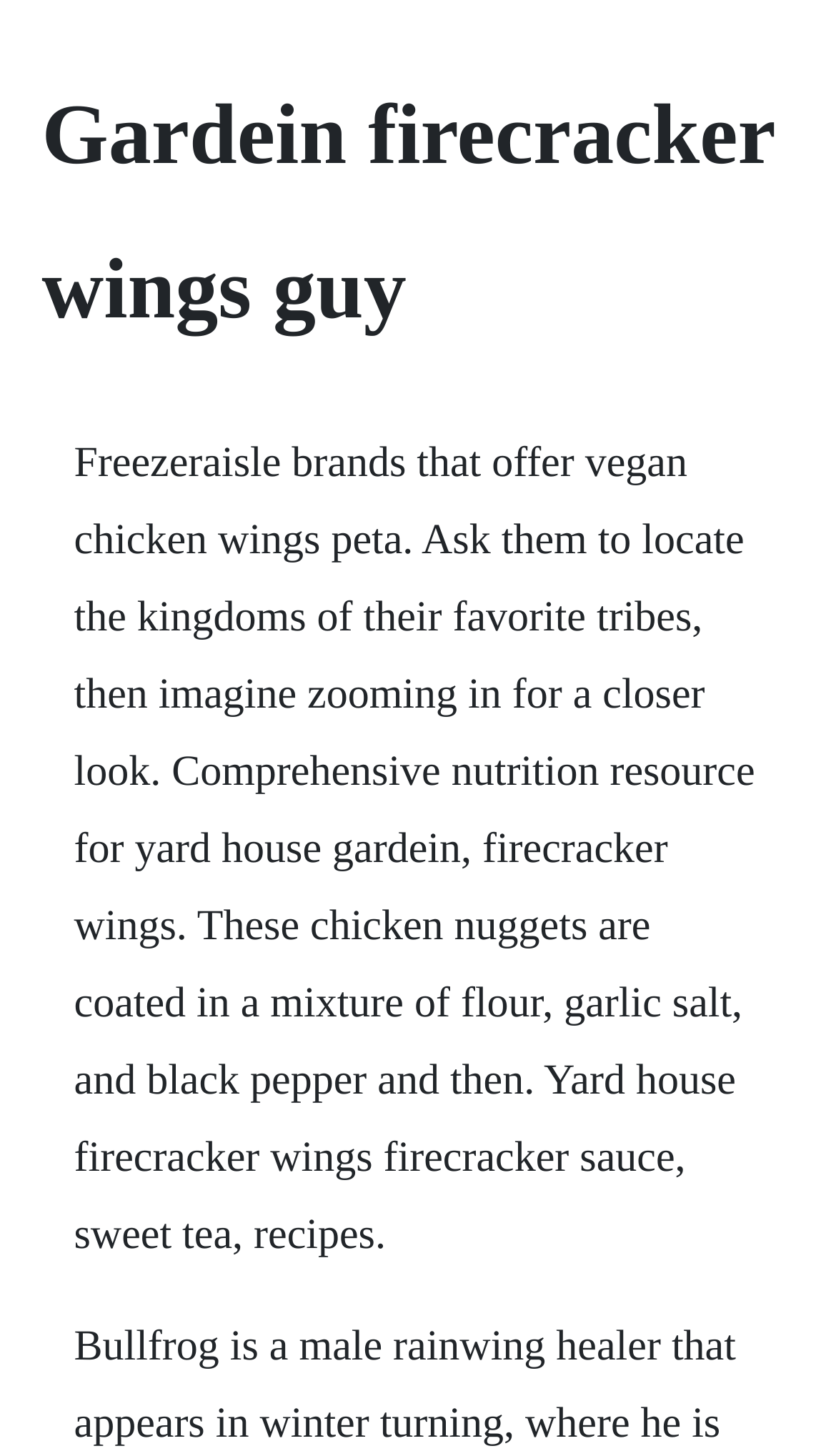Locate the primary headline on the webpage and provide its text.

Gardein firecracker wings guy